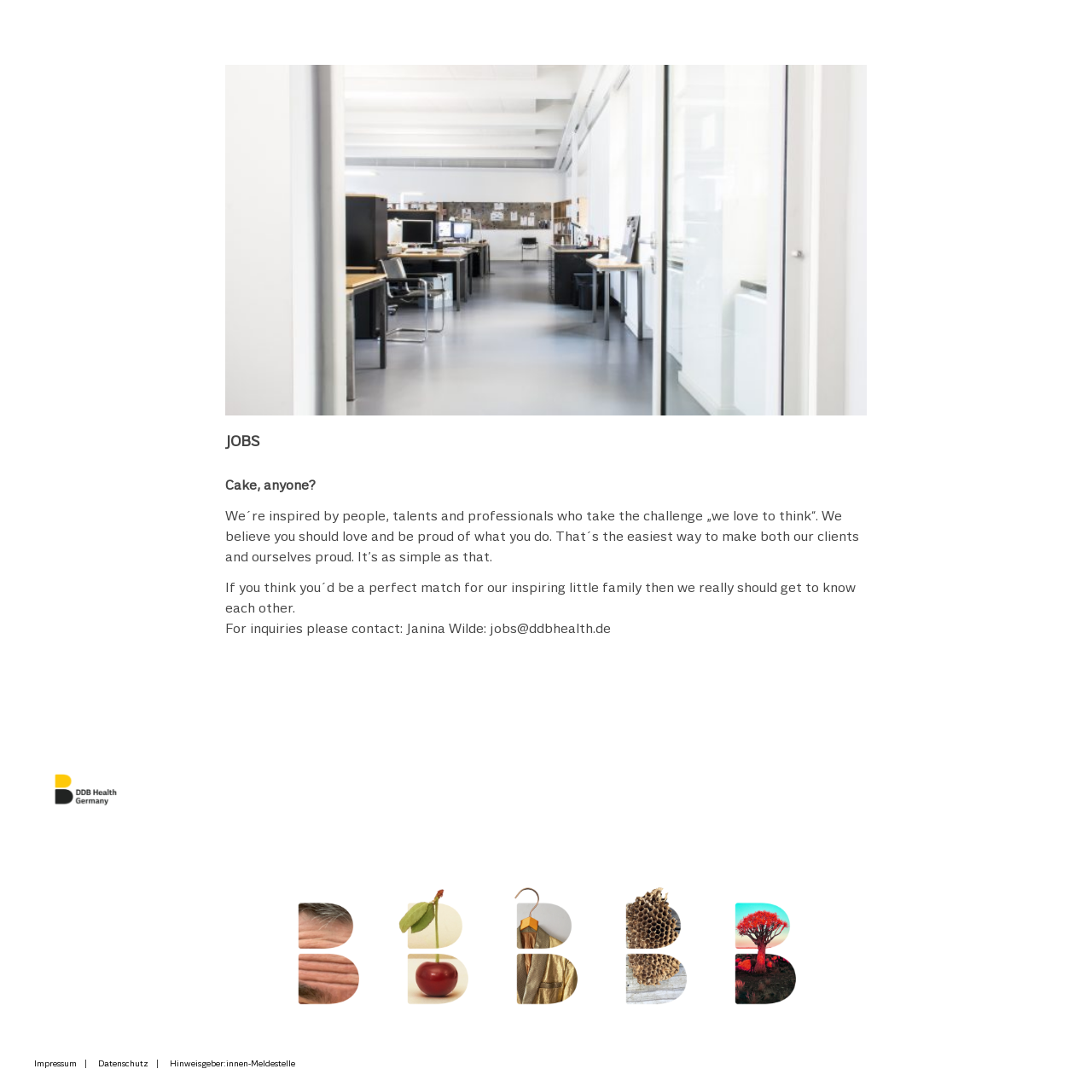Please provide the bounding box coordinates for the element that needs to be clicked to perform the following instruction: "click on DDB". The coordinates should be given as four float numbers between 0 and 1, i.e., [left, top, right, bottom].

[0.031, 0.703, 0.125, 0.742]